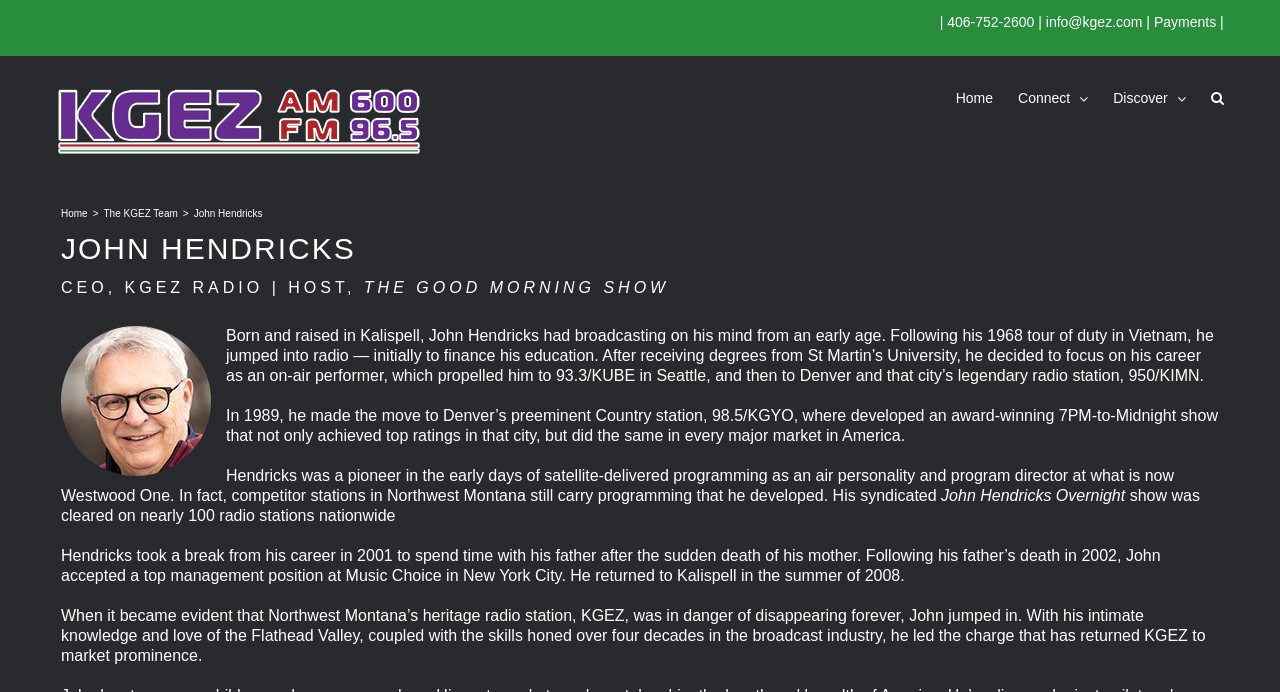Identify the bounding box of the HTML element described as: "Payments".

[0.901, 0.02, 0.95, 0.043]